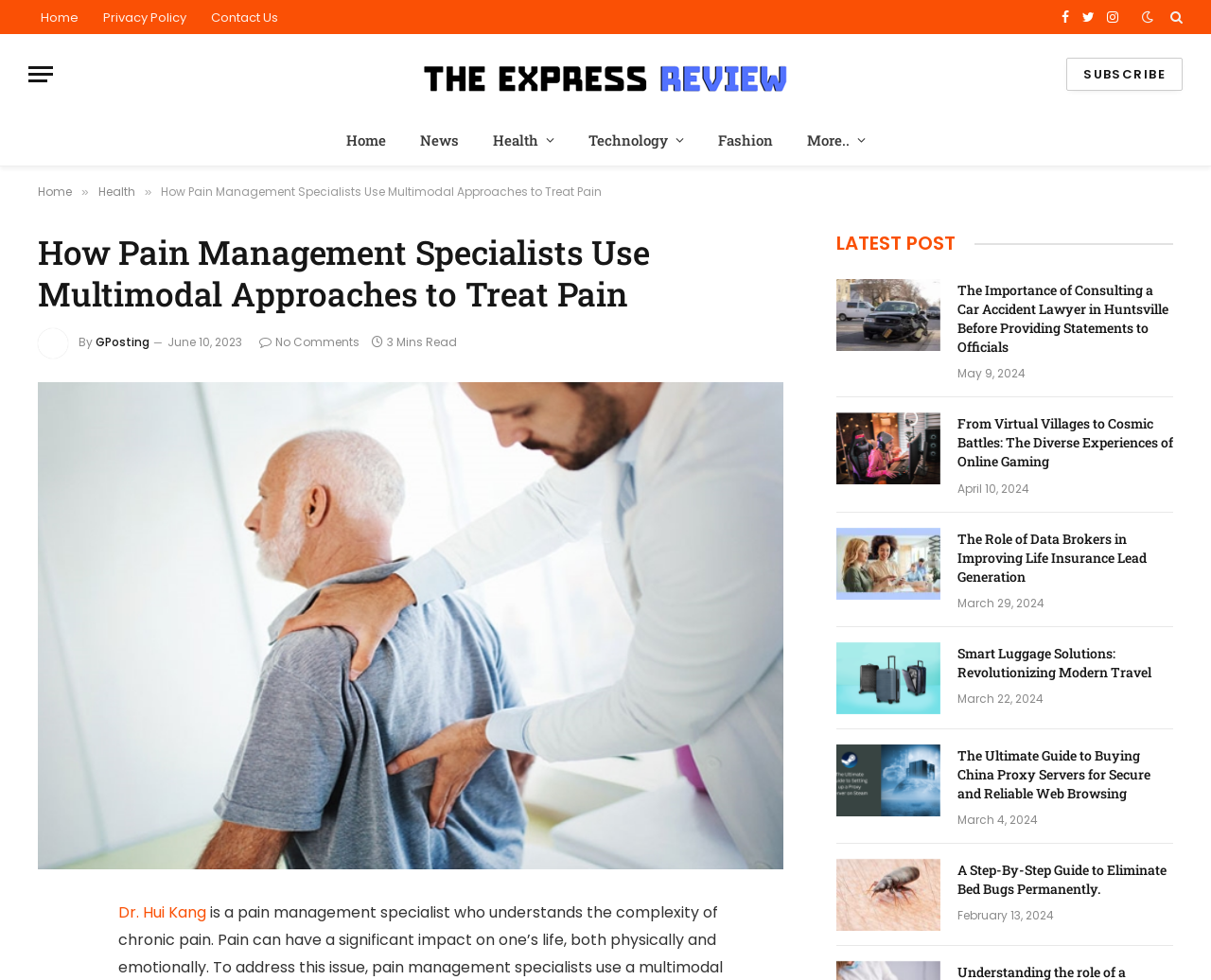Locate the bounding box coordinates of the element that should be clicked to fulfill the instruction: "Subscribe to the newsletter".

[0.881, 0.059, 0.977, 0.093]